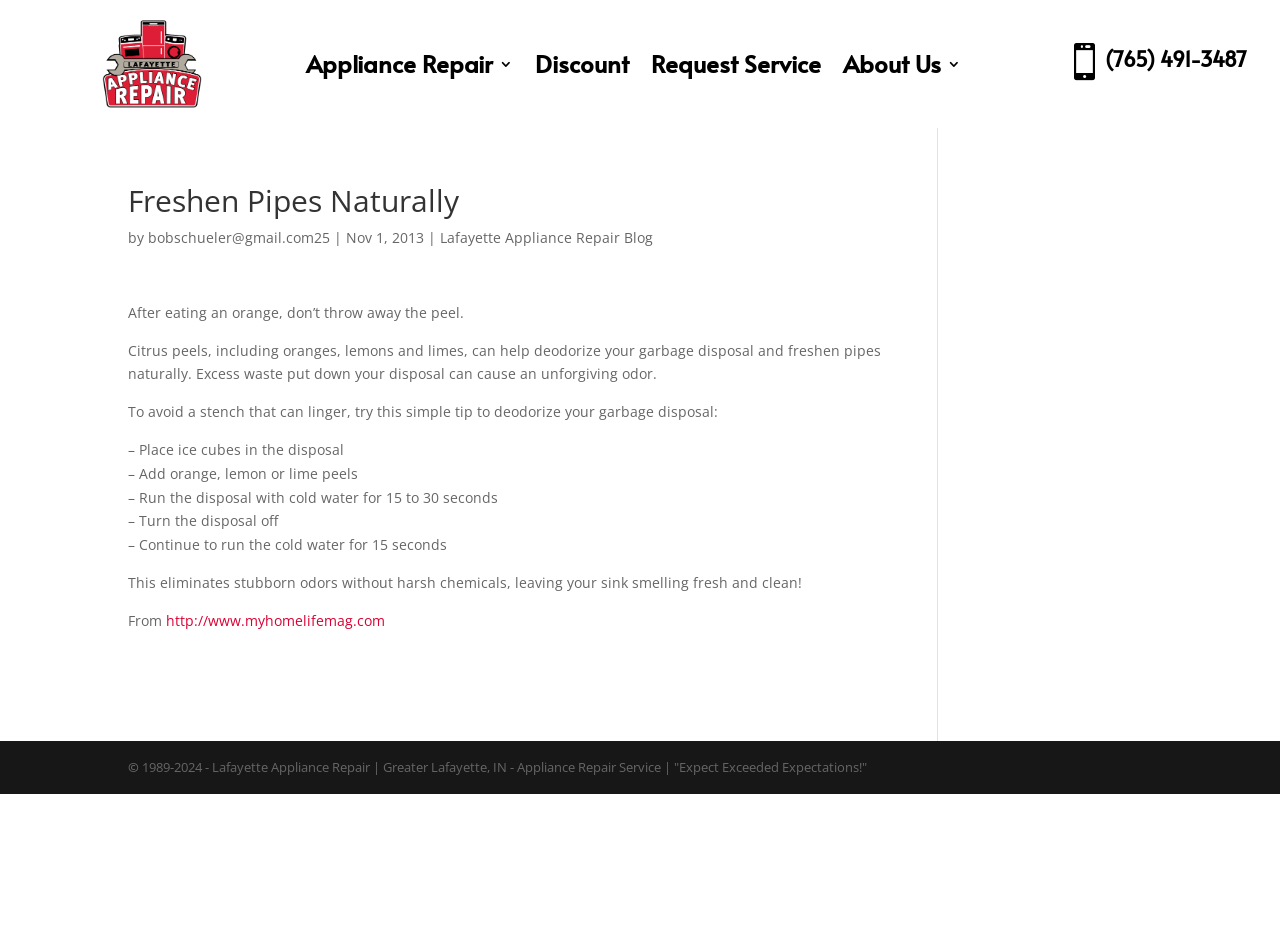Given the element description About Us, predict the bounding box coordinates for the UI element in the webpage screenshot. The format should be (top-left x, top-left y, bottom-right x, bottom-right y), and the values should be between 0 and 1.

[0.659, 0.047, 0.751, 0.096]